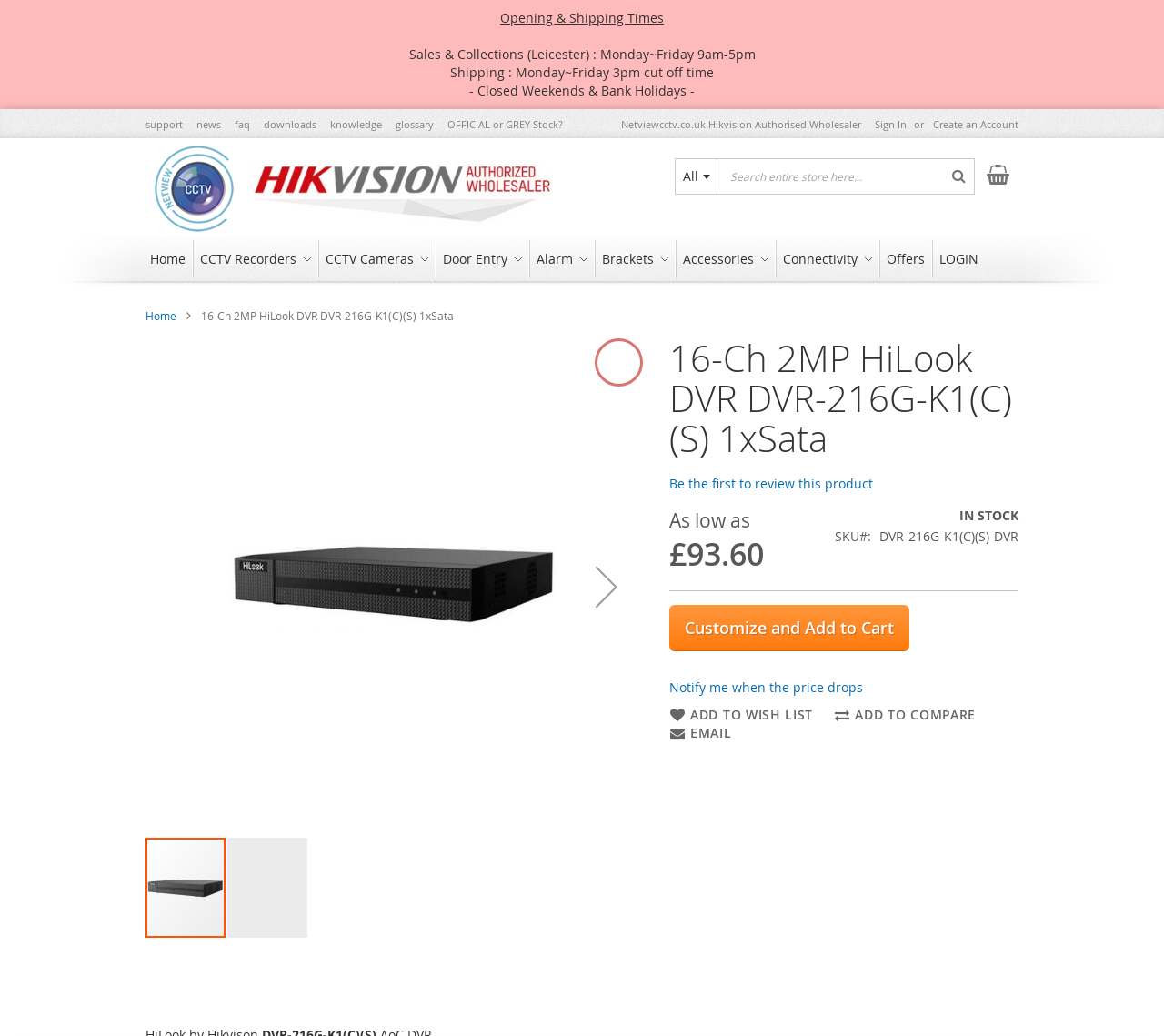Please locate the bounding box coordinates for the element that should be clicked to achieve the following instruction: "Search for products". Ensure the coordinates are given as four float numbers between 0 and 1, i.e., [left, top, right, bottom].

[0.616, 0.153, 0.838, 0.188]